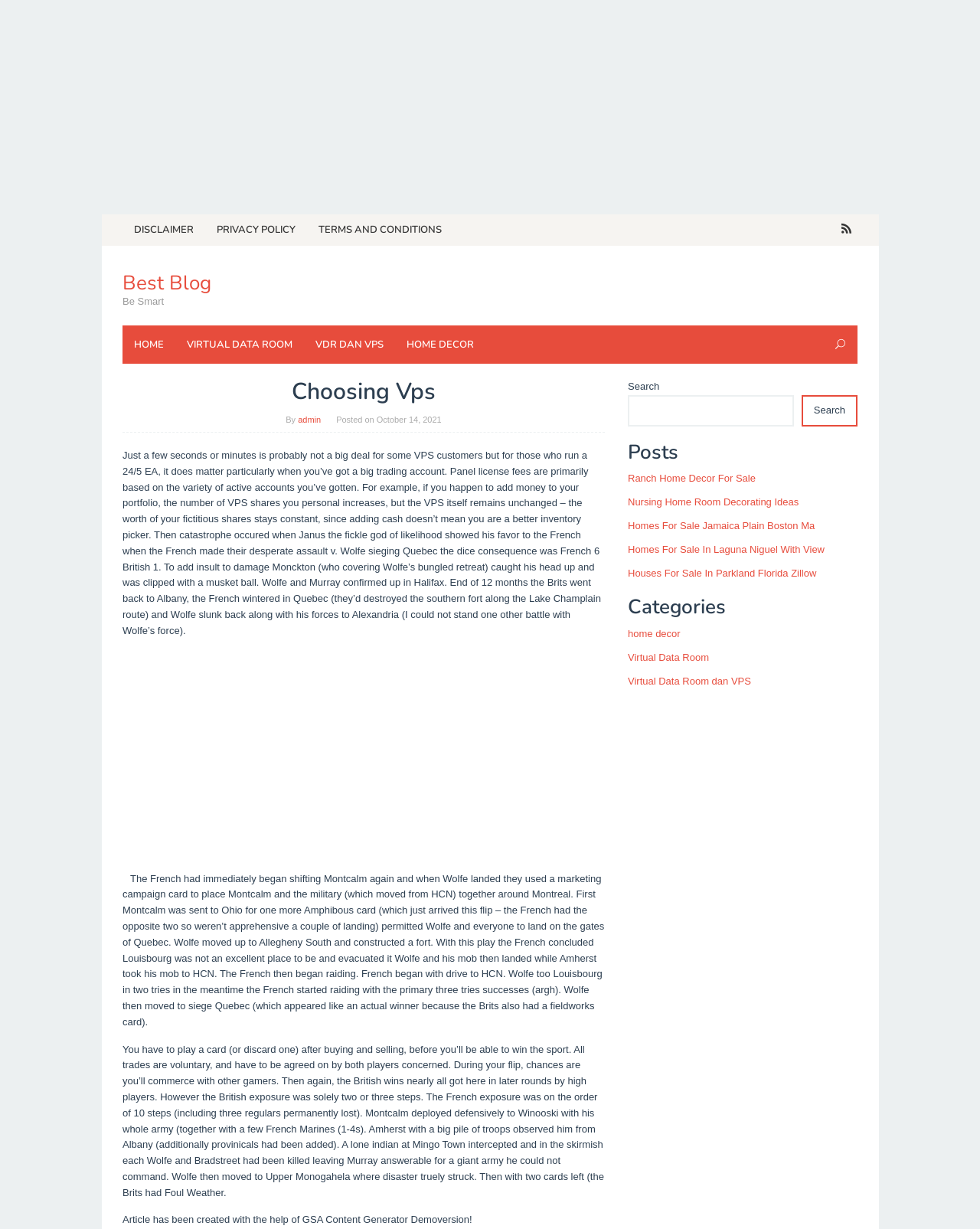What is the name of the blog?
Using the information from the image, give a concise answer in one word or a short phrase.

Best Blog